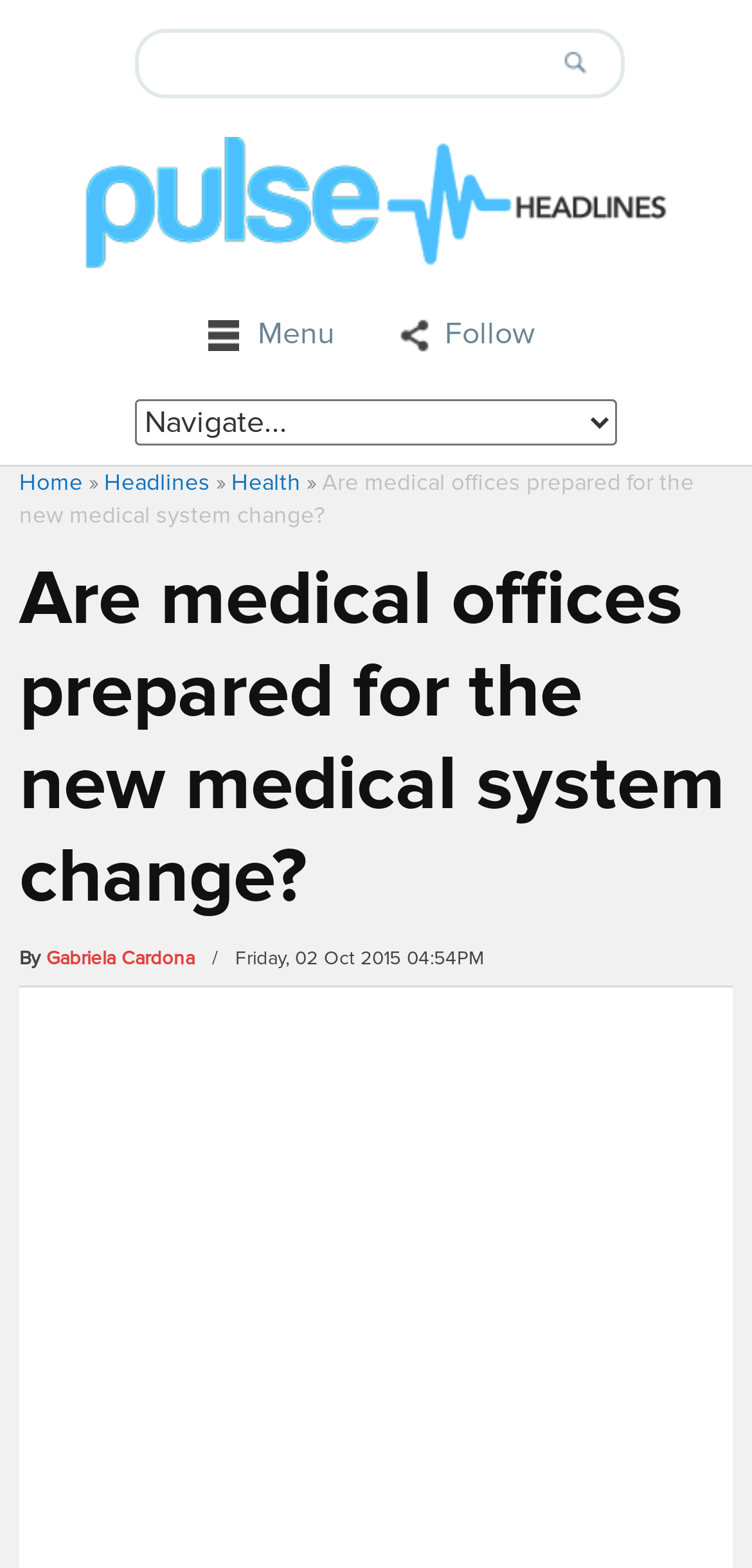Provide your answer in one word or a succinct phrase for the question: 
What is the bounding box coordinate of the 'Pulse Headlines' image?

[0.11, 0.087, 0.89, 0.17]